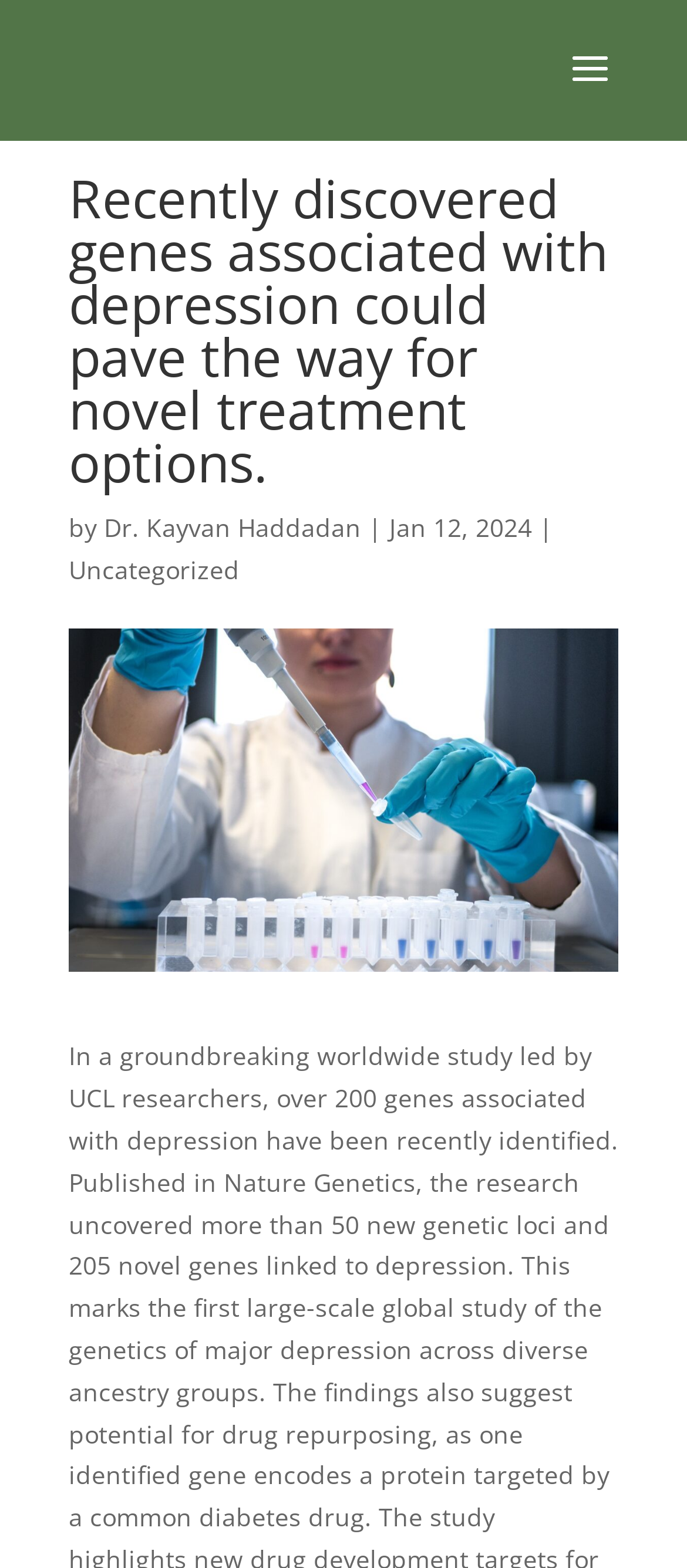Predict the bounding box coordinates for the UI element described as: "Uncategorized". The coordinates should be four float numbers between 0 and 1, presented as [left, top, right, bottom].

[0.1, 0.352, 0.349, 0.374]